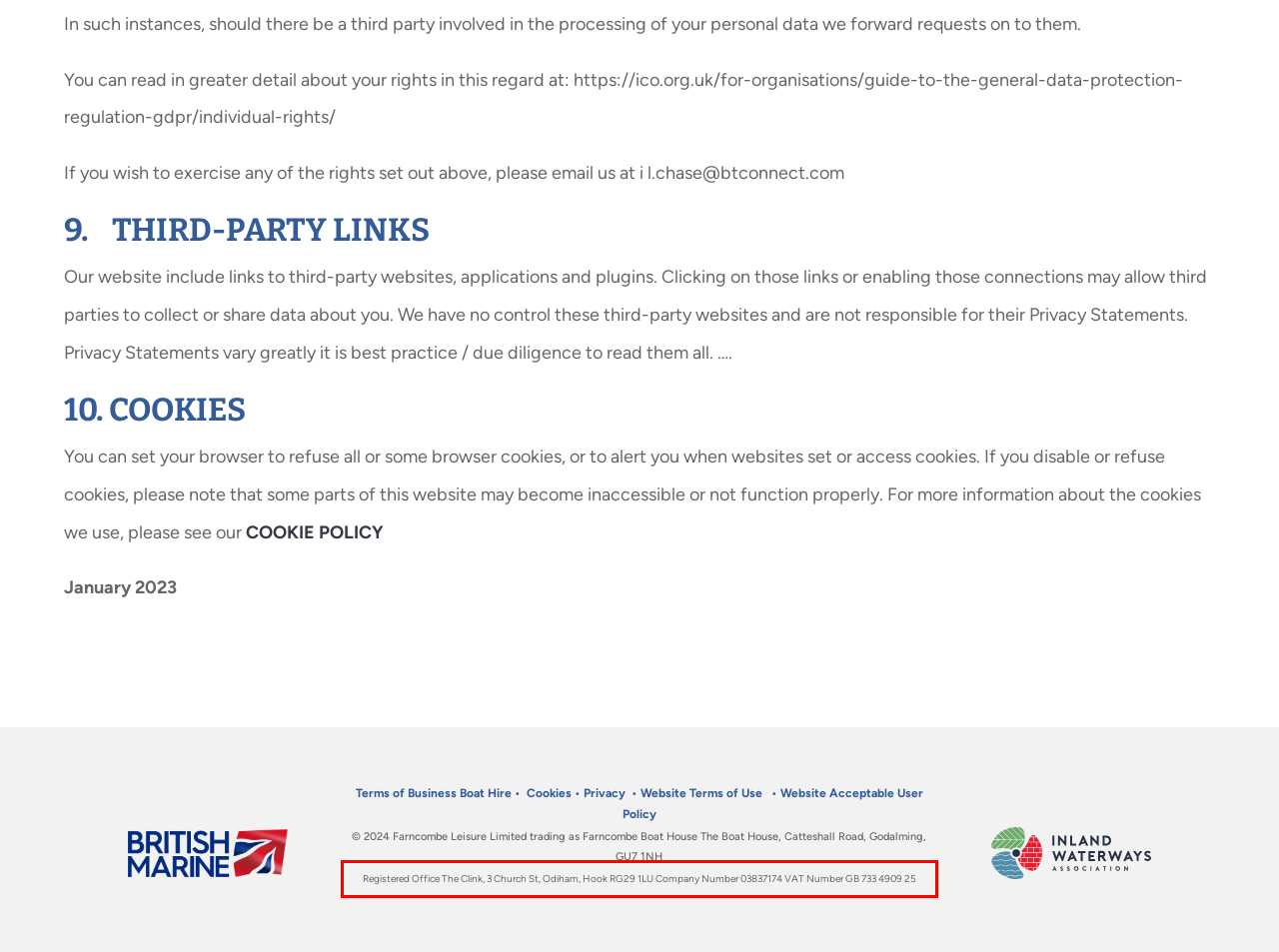Given a screenshot of a webpage with a red bounding box, extract the text content from the UI element inside the red bounding box.

Registered Office The Clink, 3 Church St, Odiham, Hook RG29 1LU Company Number 03837174 VAT Number GB 733 4909 25